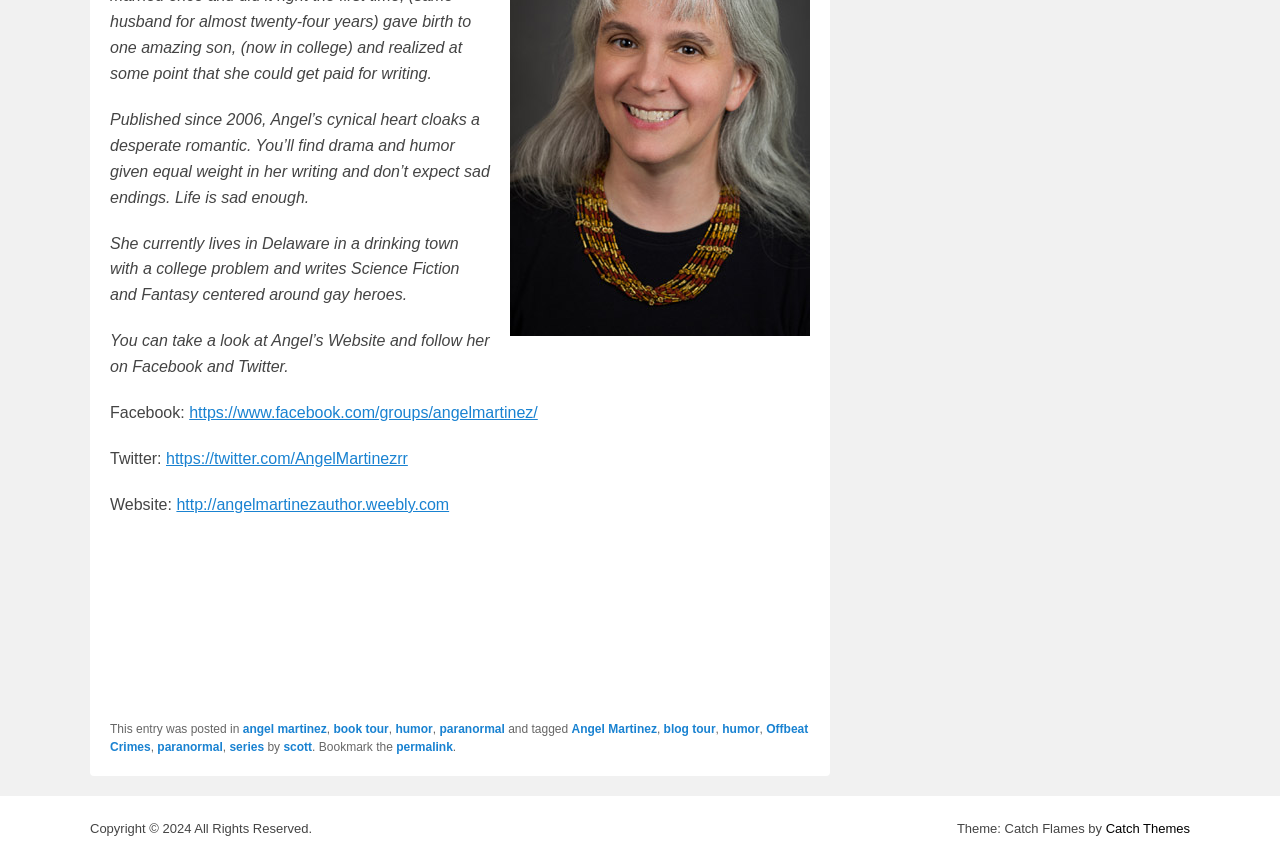Locate the bounding box coordinates of the element to click to perform the following action: 'Check the permalink'. The coordinates should be given as four float values between 0 and 1, in the form of [left, top, right, bottom].

[0.309, 0.858, 0.354, 0.874]